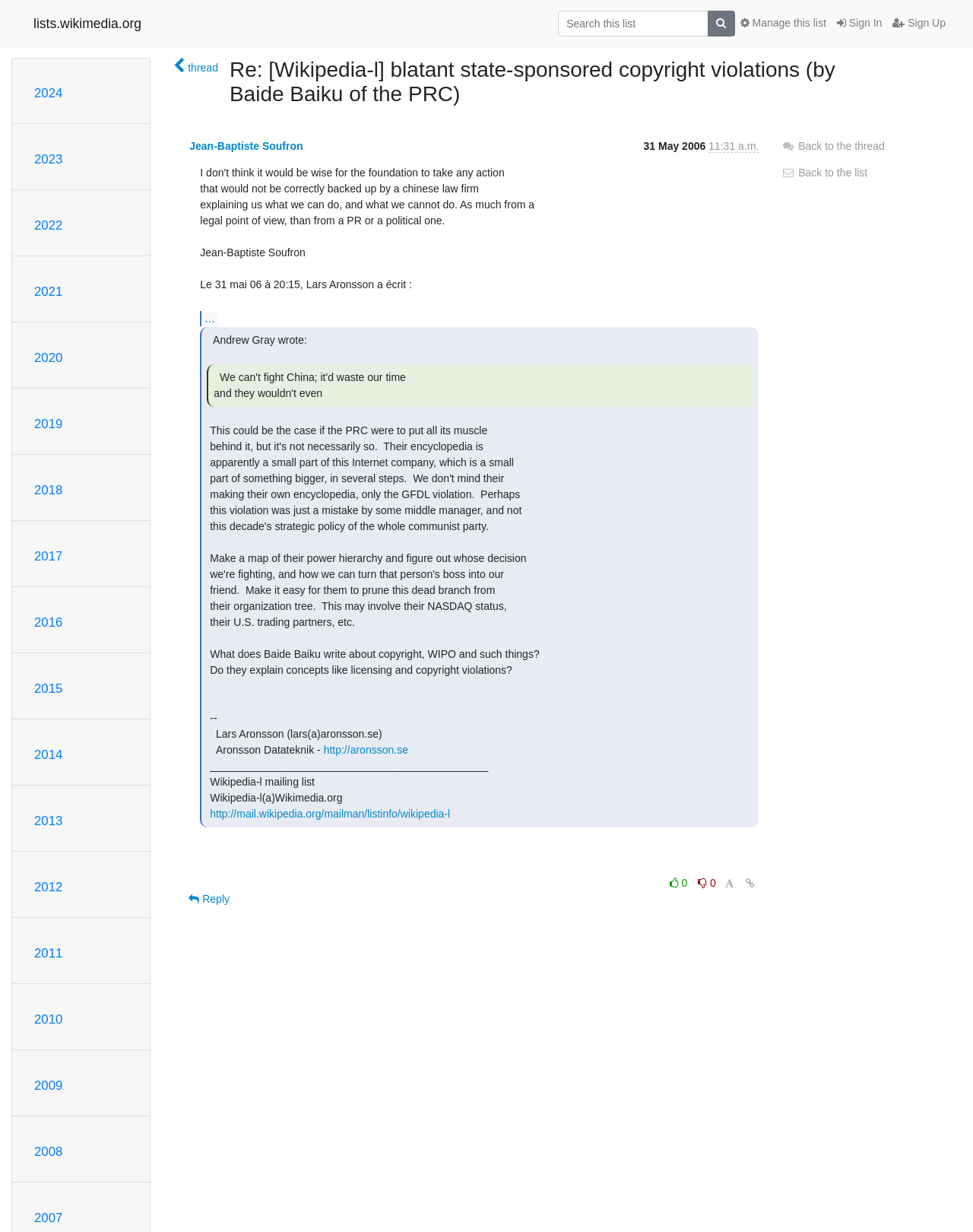What is the date of the email thread?
Carefully analyze the image and provide a thorough answer to the question.

The date of the email thread can be found in the sender's time information, which is 'May 31, 2006, 8:31 p.m.'.